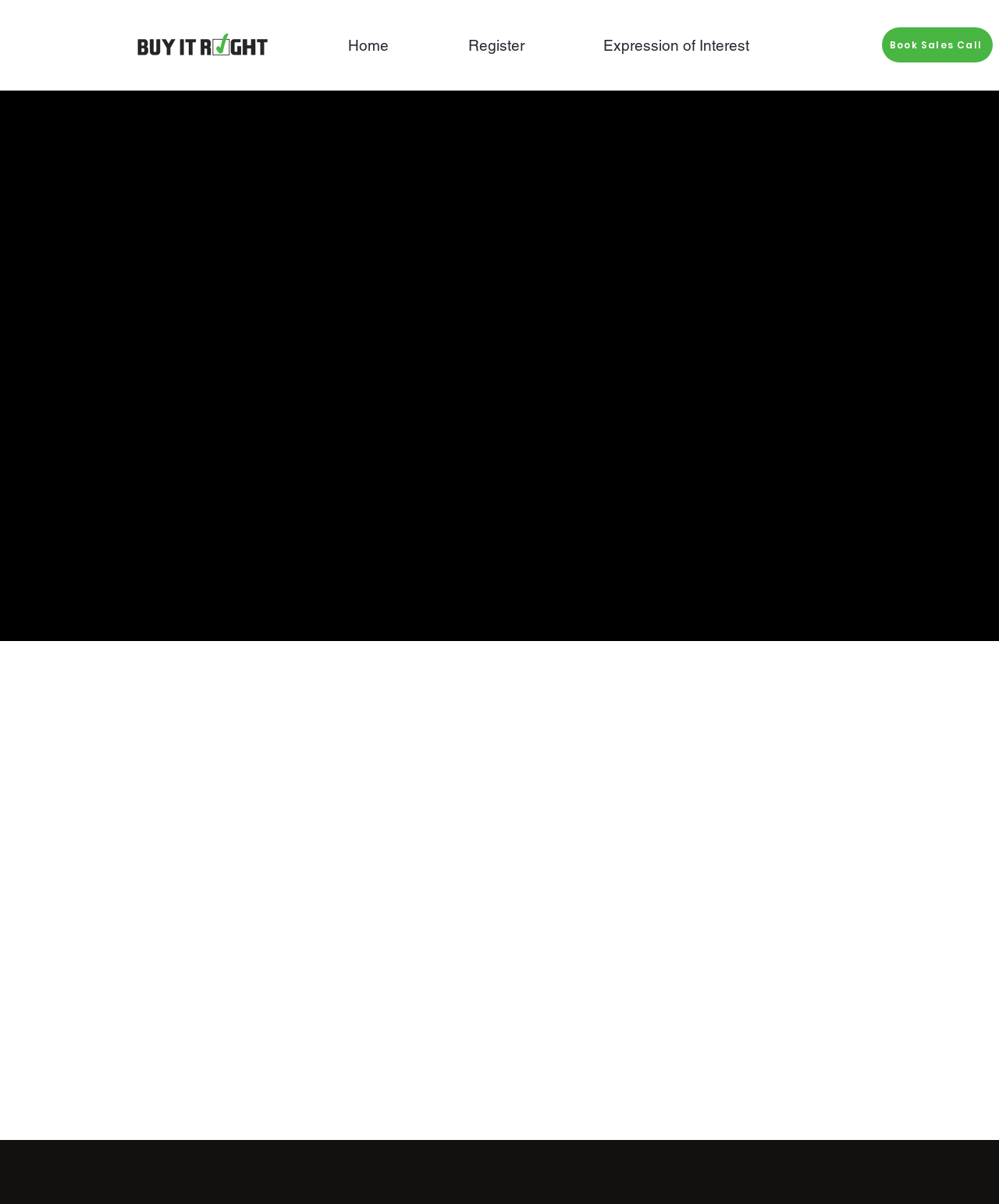Find and extract the text of the primary heading on the webpage.

Powering
pharmacy
through 
automation.